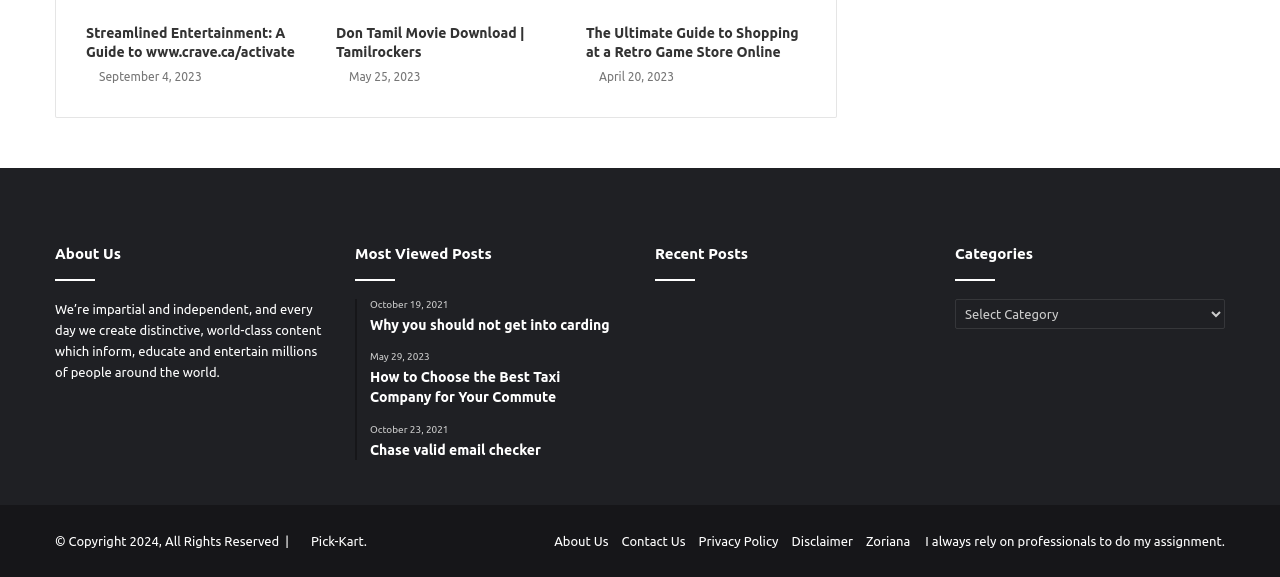Answer the question below using just one word or a short phrase: 
How many social media links are there at the bottom of the webpage?

4